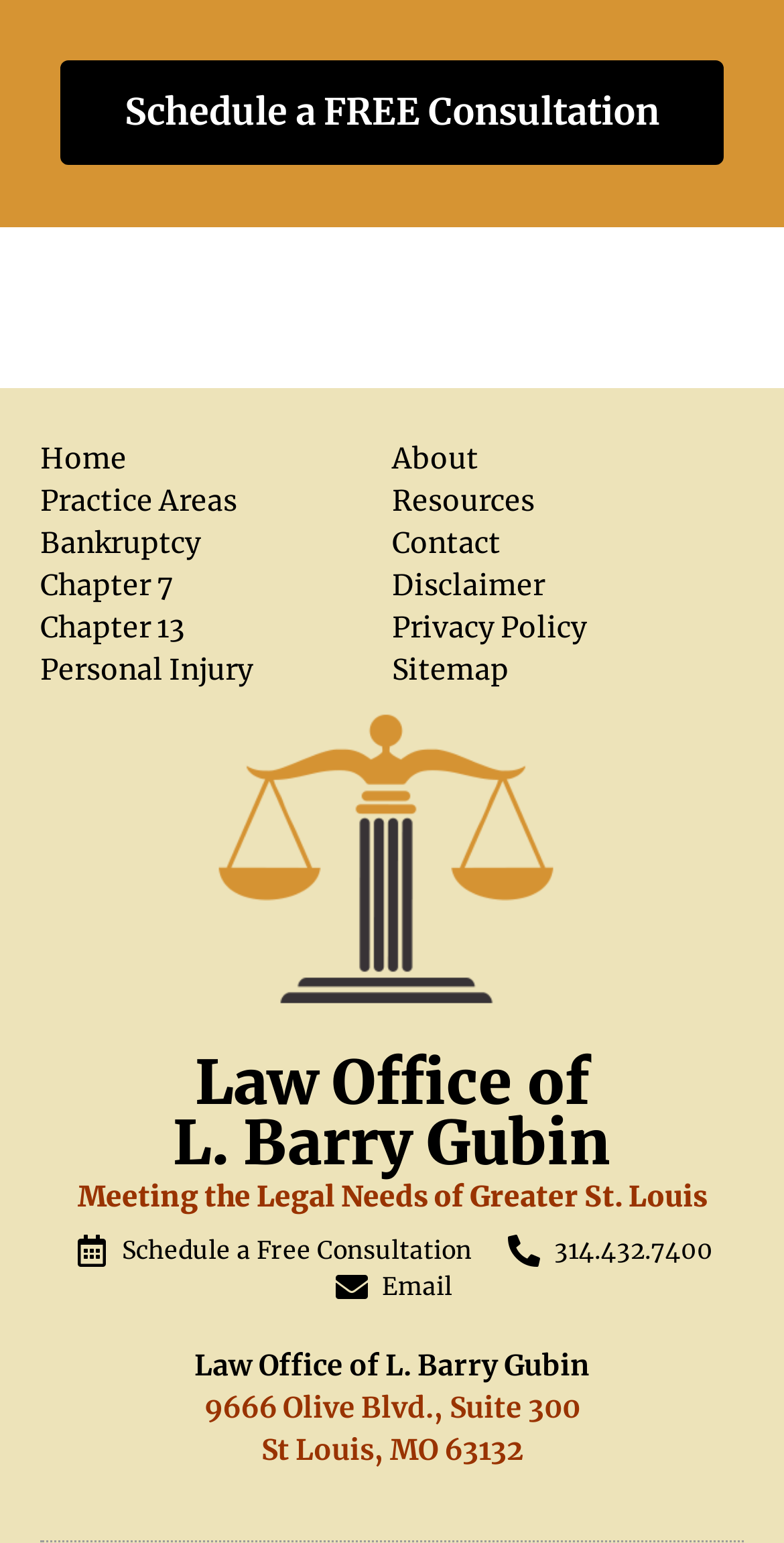Please provide a comprehensive response to the question based on the details in the image: What is the address of the law office?

I found the answer by looking at the link element with the text '9666 Olive Blvd., Suite 300 St Louis, MO 63132' which is located near the bottom of the webpage.